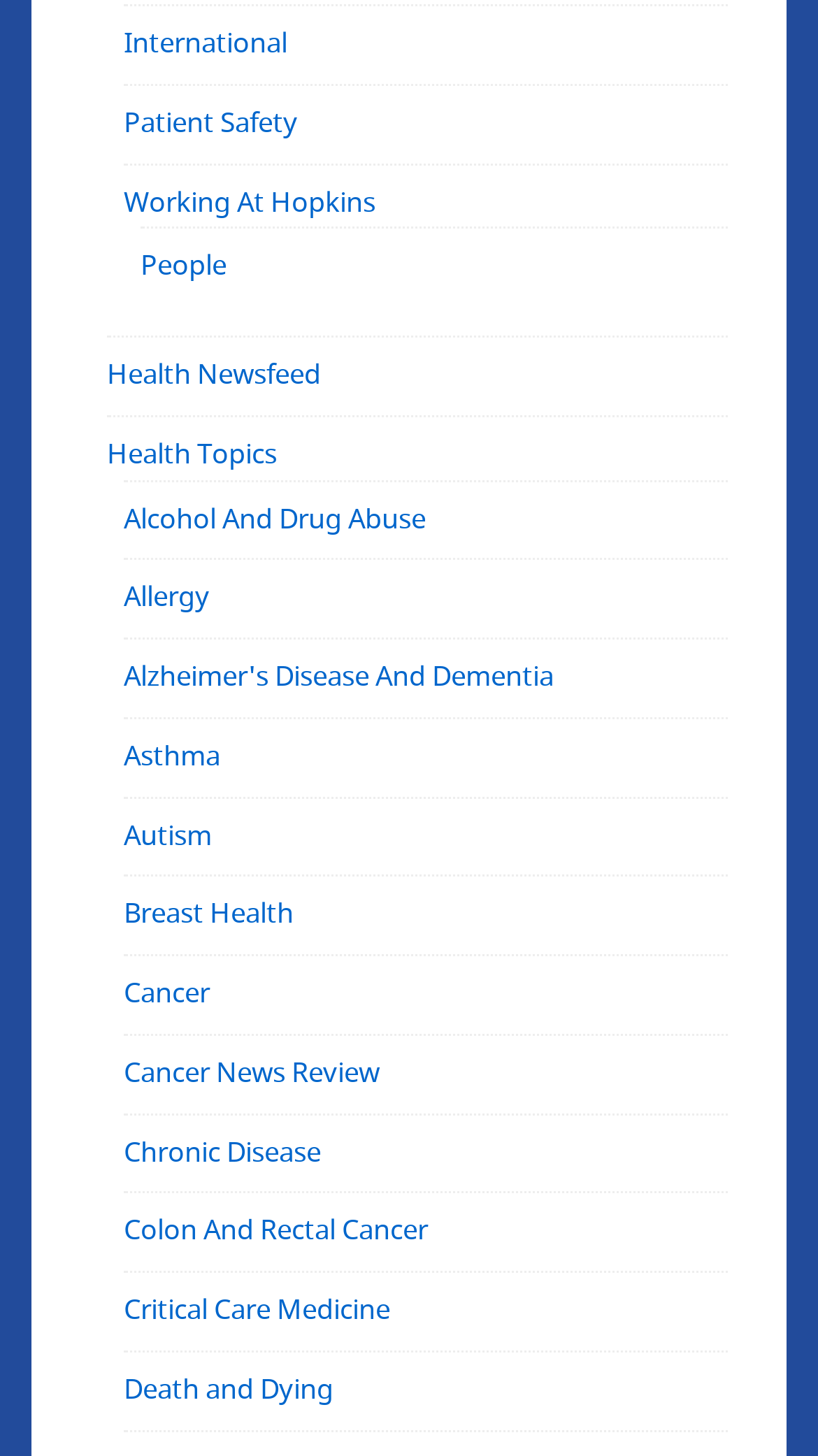Based on the element description, predict the bounding box coordinates (top-left x, top-left y, bottom-right x, bottom-right y) for the UI element in the screenshot: People

[0.172, 0.169, 0.277, 0.196]